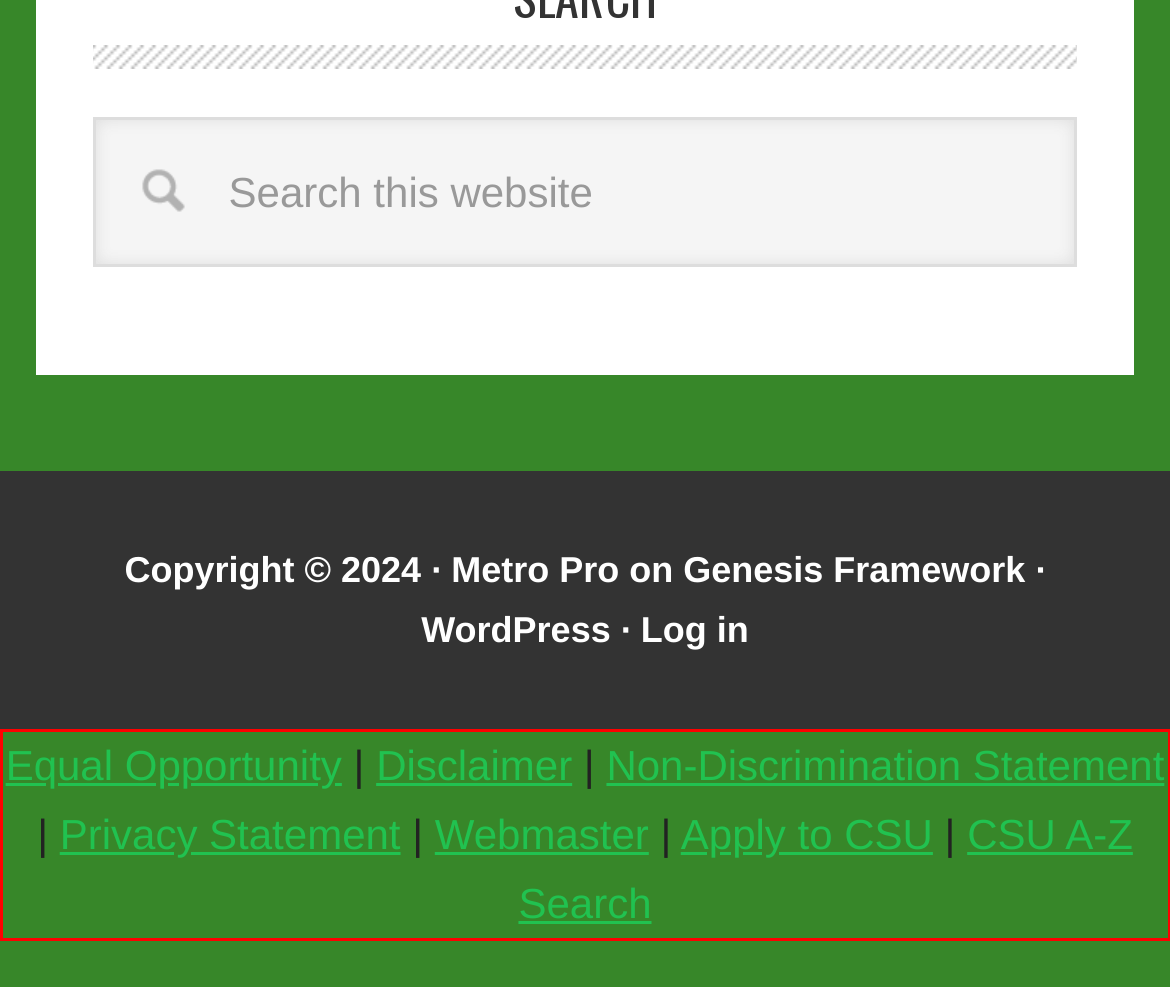From the given screenshot of a webpage, identify the red bounding box and extract the text content within it.

Equal Opportunity | Disclaimer | Non-Discrimination Statement | Privacy Statement | Webmaster | Apply to CSU | CSU A-Z Search